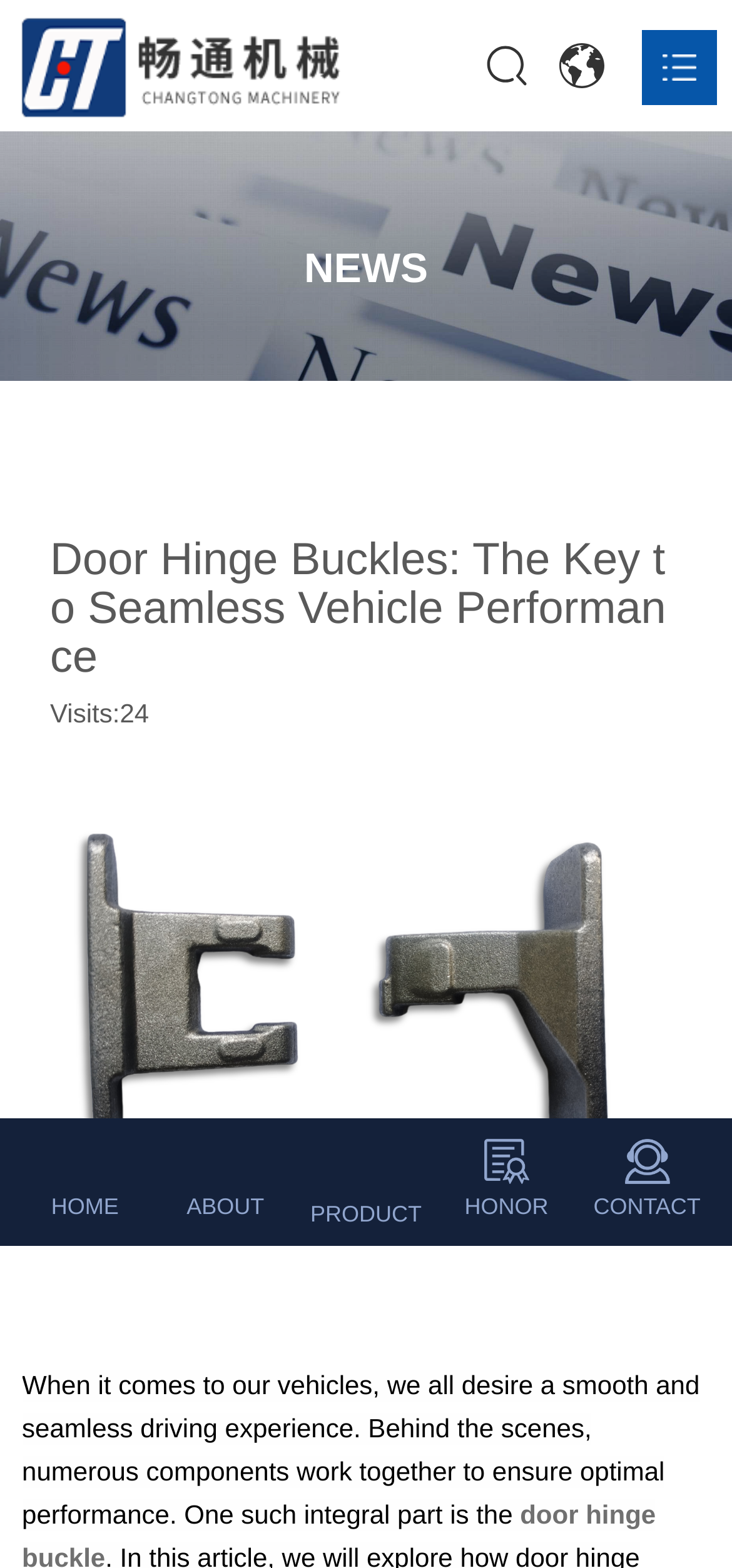Given the webpage screenshot, identify the bounding box of the UI element that matches this description: "NEWS".

[0.05, 0.365, 0.95, 0.42]